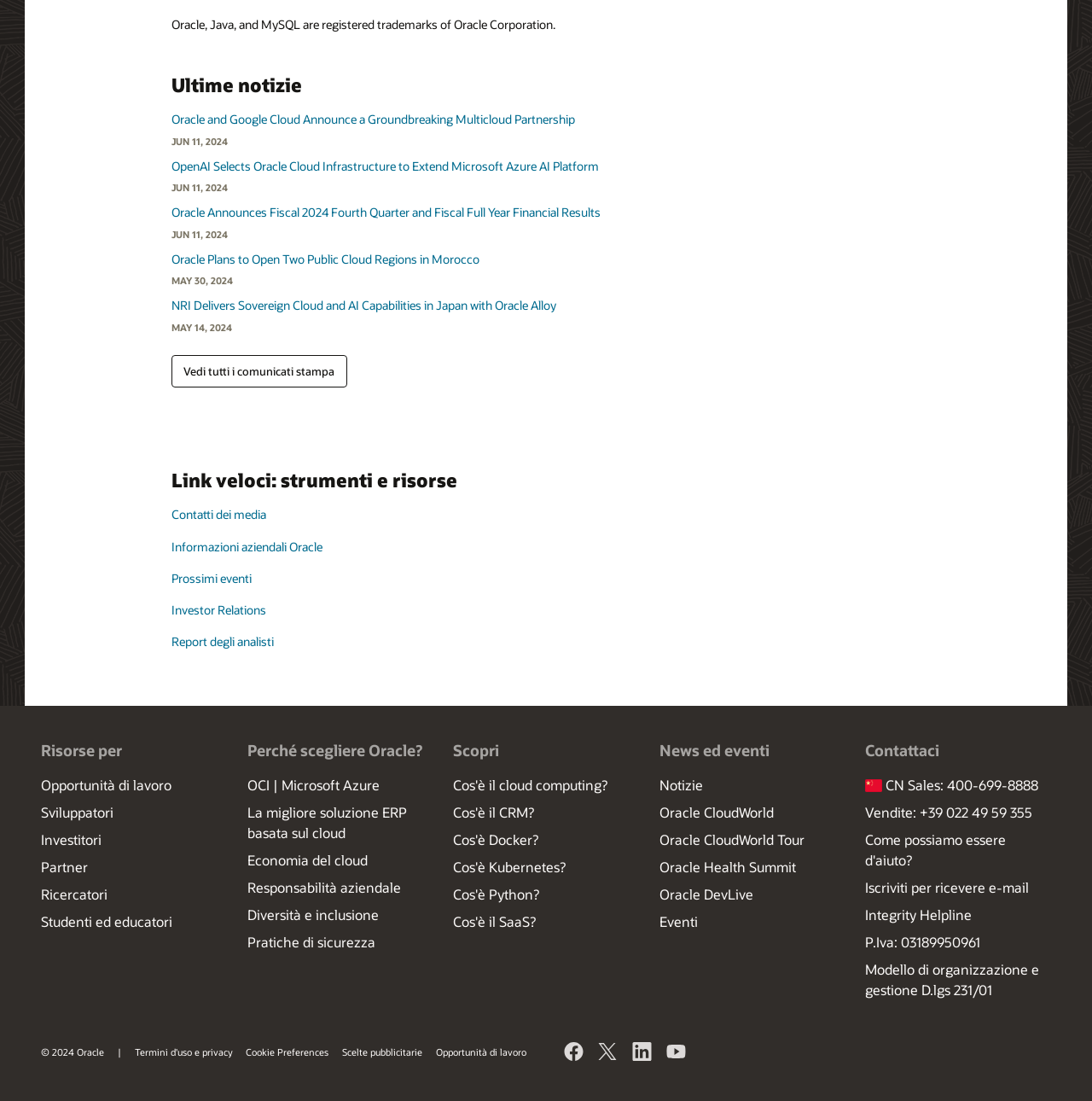Specify the bounding box coordinates of the area to click in order to follow the given instruction: "View all press releases."

[0.157, 0.322, 0.318, 0.352]